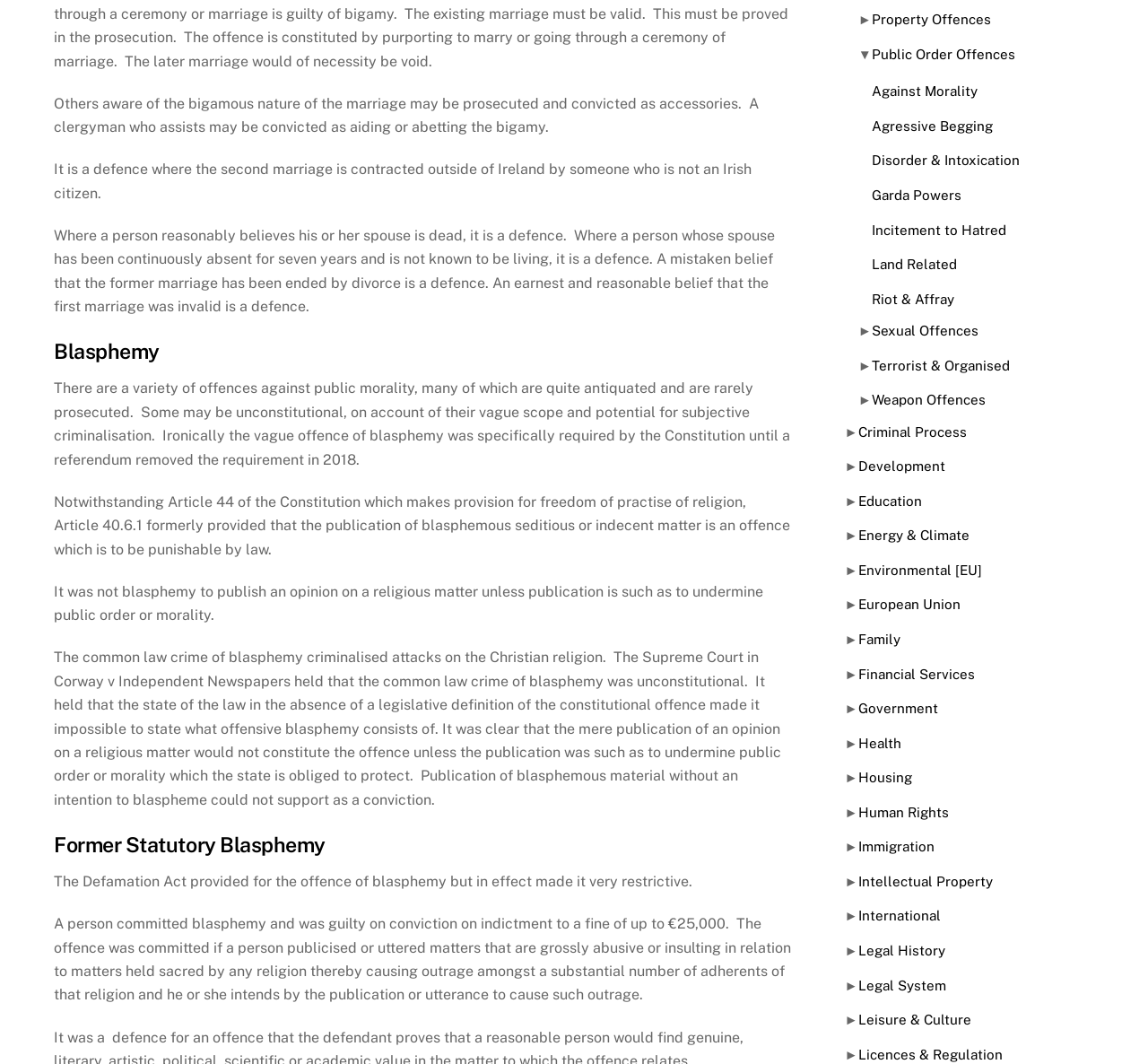Using the description "Property Offences", locate and provide the bounding box of the UI element.

[0.759, 0.011, 0.863, 0.025]